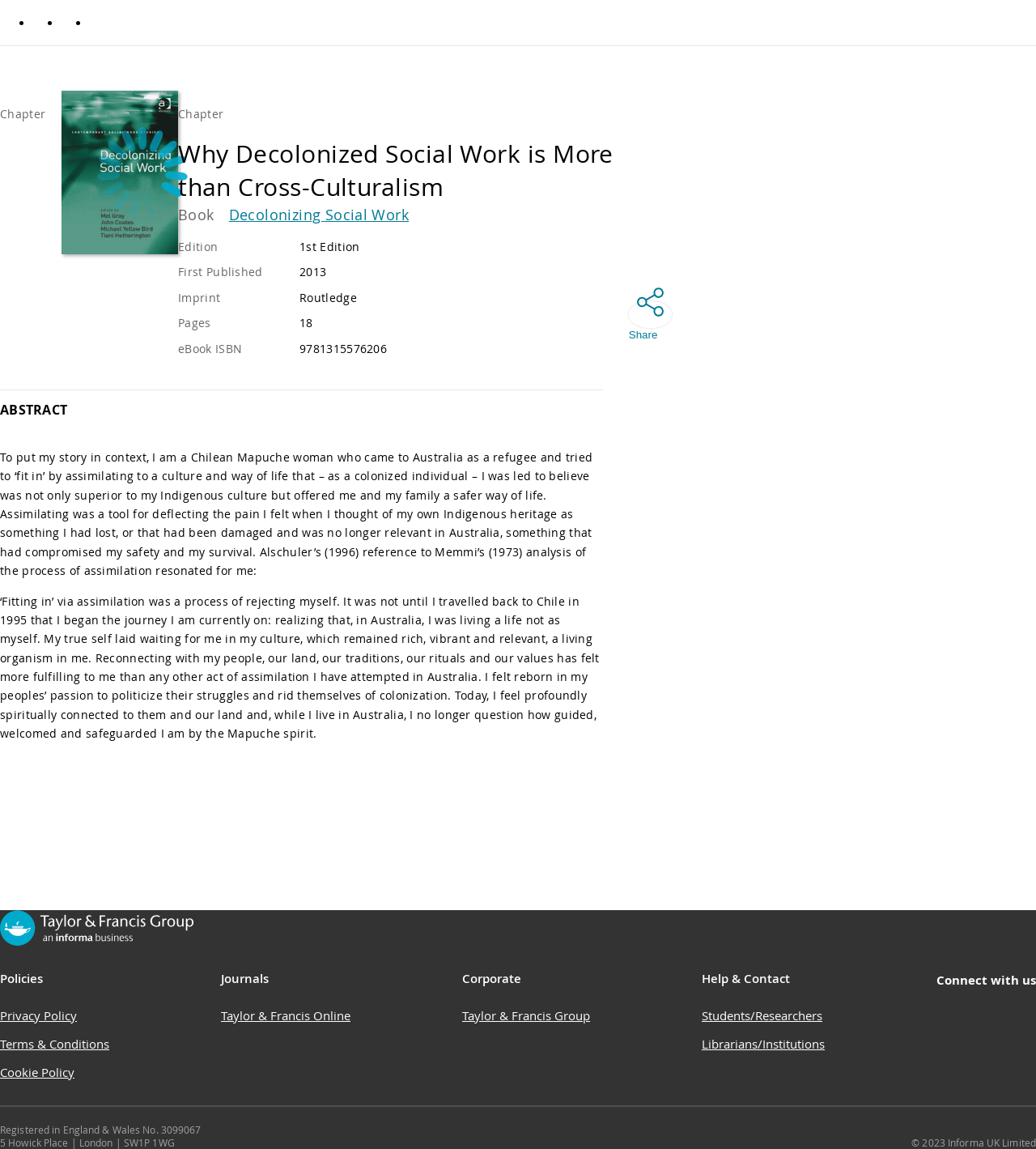Please identify the bounding box coordinates of the area that needs to be clicked to fulfill the following instruction: "Go to 'Taylor & Francis Online'."

[0.213, 0.876, 0.338, 0.89]